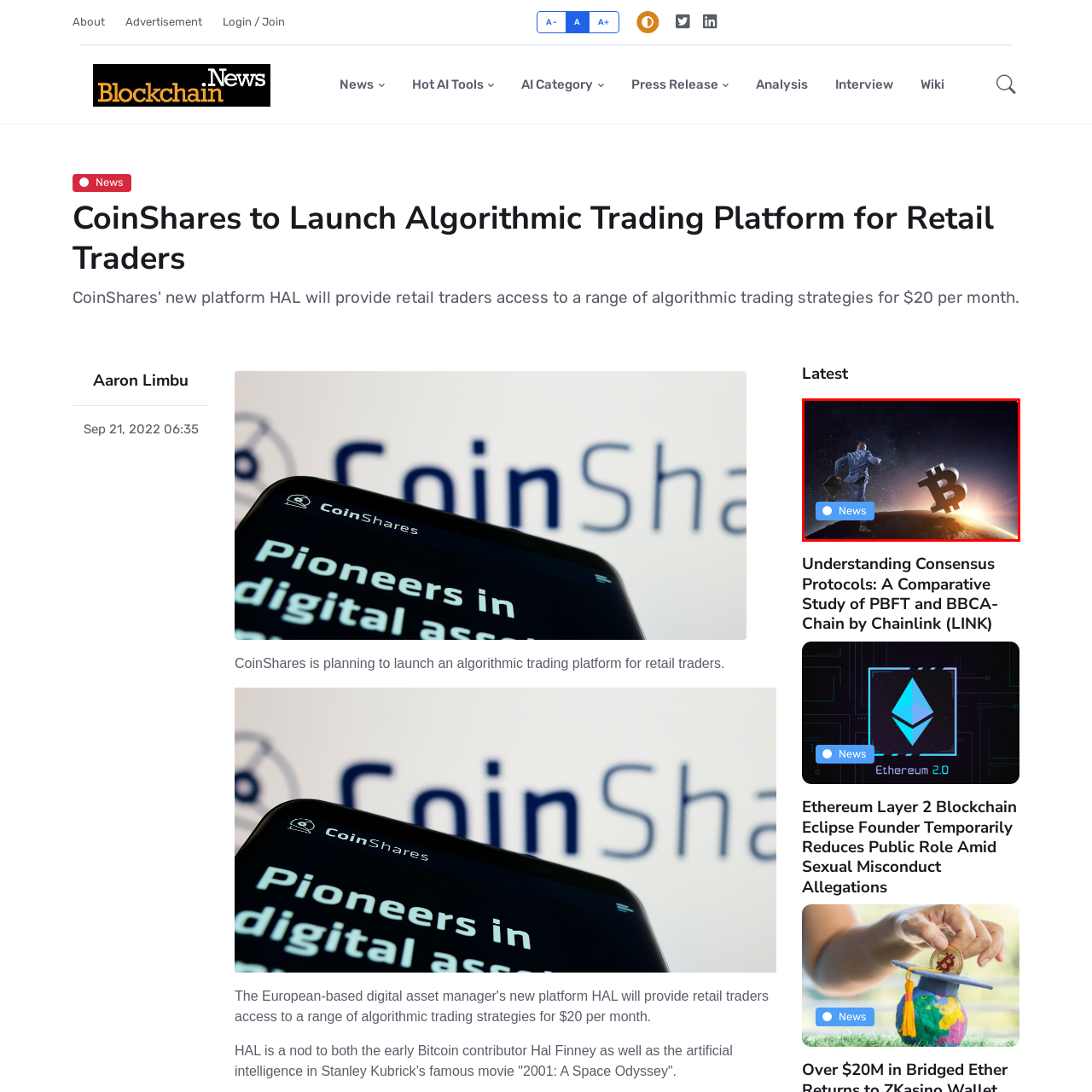Detail the contents of the image within the red outline in an elaborate manner.

The image depicts a man in a business suit, carrying a briefcase, running toward a giant Bitcoin symbol against a stunning backdrop of space and a sunrise on the horizon. This visually striking scene symbolizes the excitement and opportunities in the cryptocurrency market, emphasizing the theme of the article titled "Understanding Consensus Protocols: A Comparative Study of PBFT and BBCA-Chain by Chainlink (LINK)." The accompanying "News" label highlights its relevance in the ever-evolving landscape of blockchain technology and trading strategies.